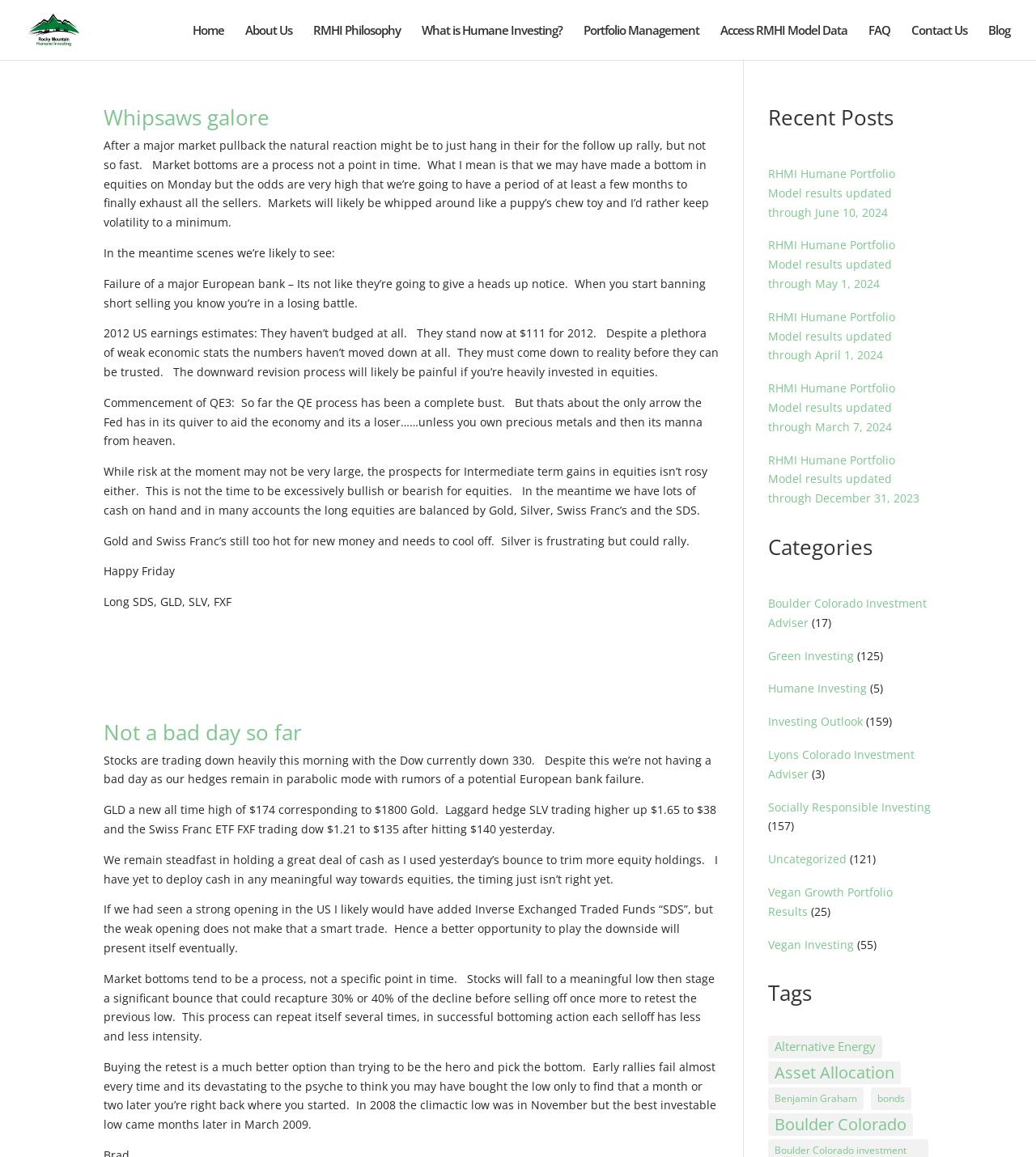Given the description: "Blogging Tips", determine the bounding box coordinates of the UI element. The coordinates should be formatted as four float numbers between 0 and 1, [left, top, right, bottom].

None